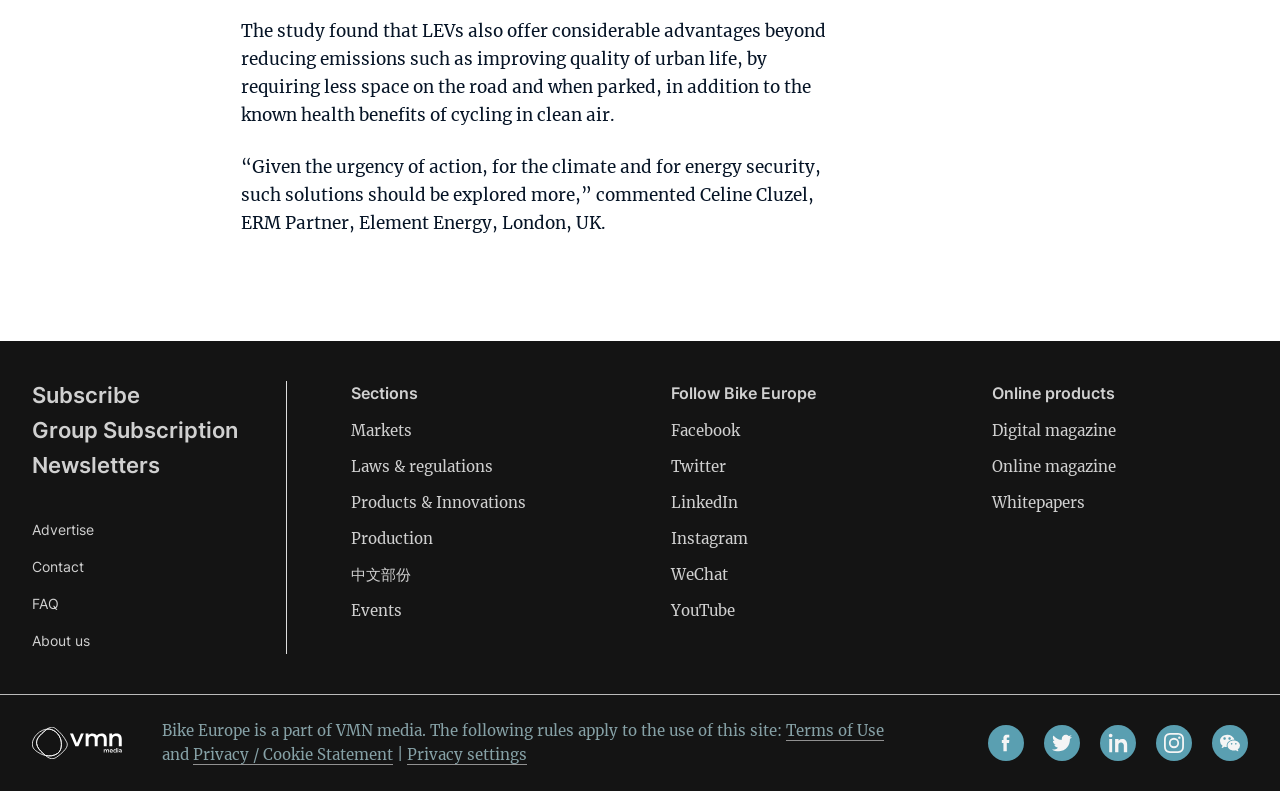Can you pinpoint the bounding box coordinates for the clickable element required for this instruction: "Click on 'After Getting Married Checklist'"? The coordinates should be four float numbers between 0 and 1, i.e., [left, top, right, bottom].

None